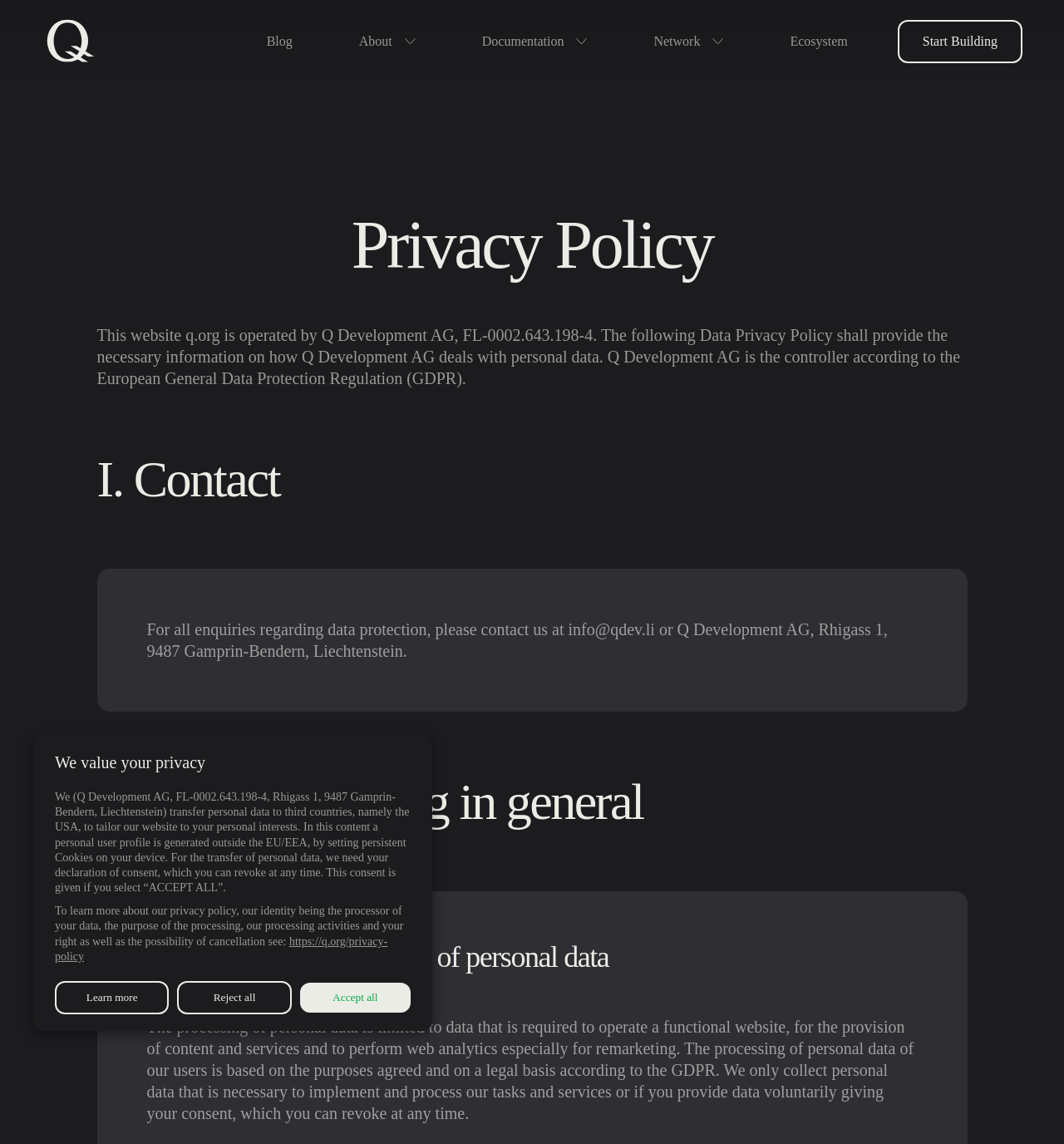Identify the bounding box for the UI element specified in this description: "General". The coordinates must be four float numbers between 0 and 1, formatted as [left, top, right, bottom].

None